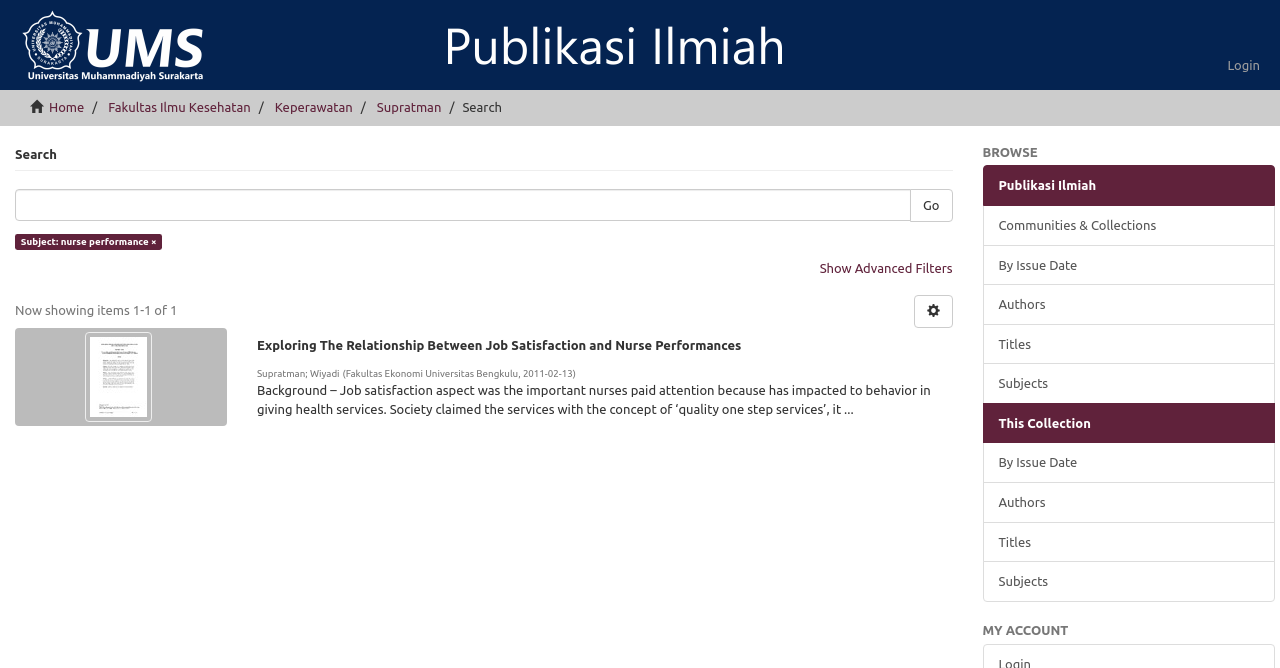Find the bounding box coordinates of the clickable area required to complete the following action: "search for something".

[0.012, 0.284, 0.712, 0.332]